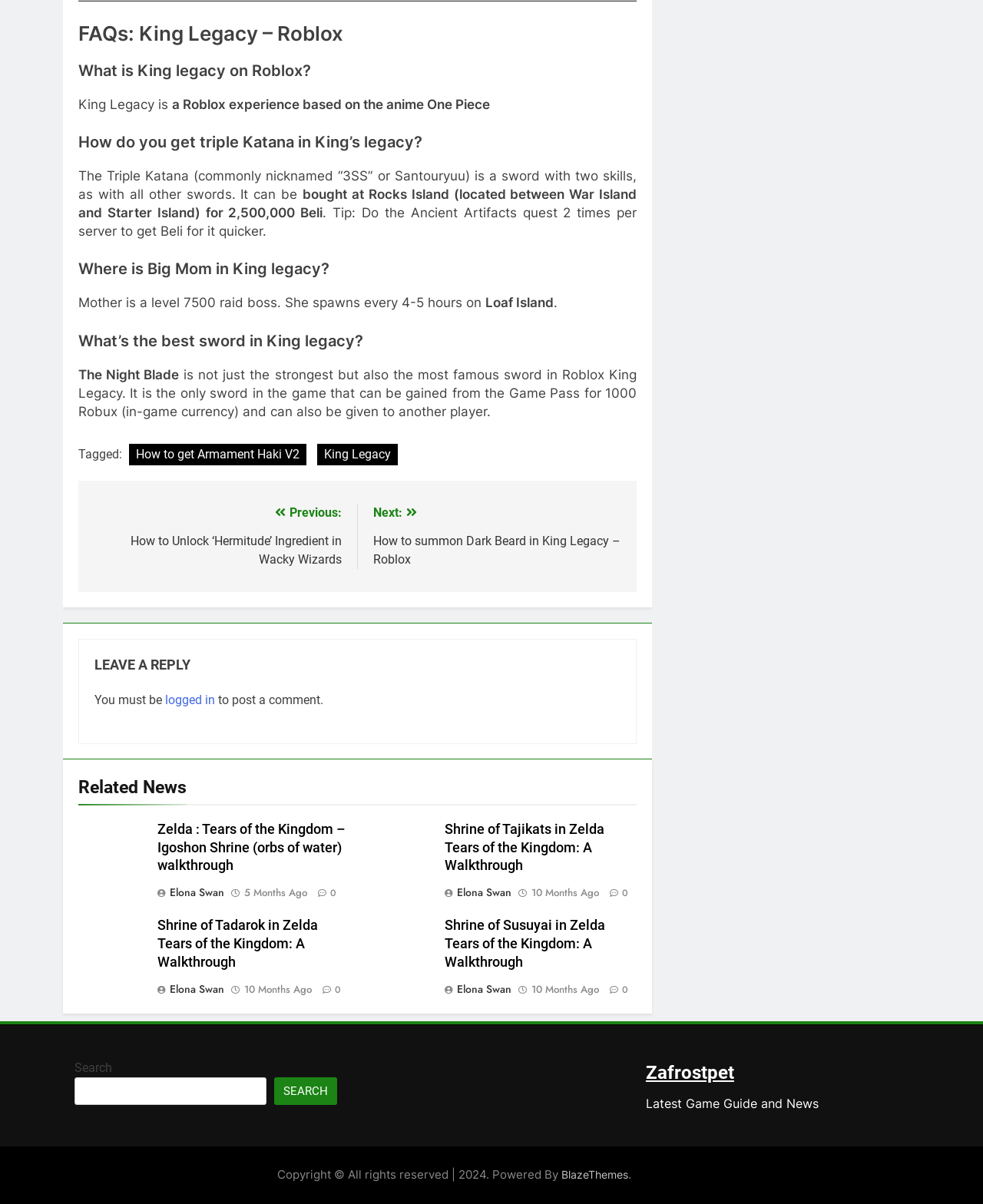Give a one-word or one-phrase response to the question:
What is King Legacy based on?

One Piece